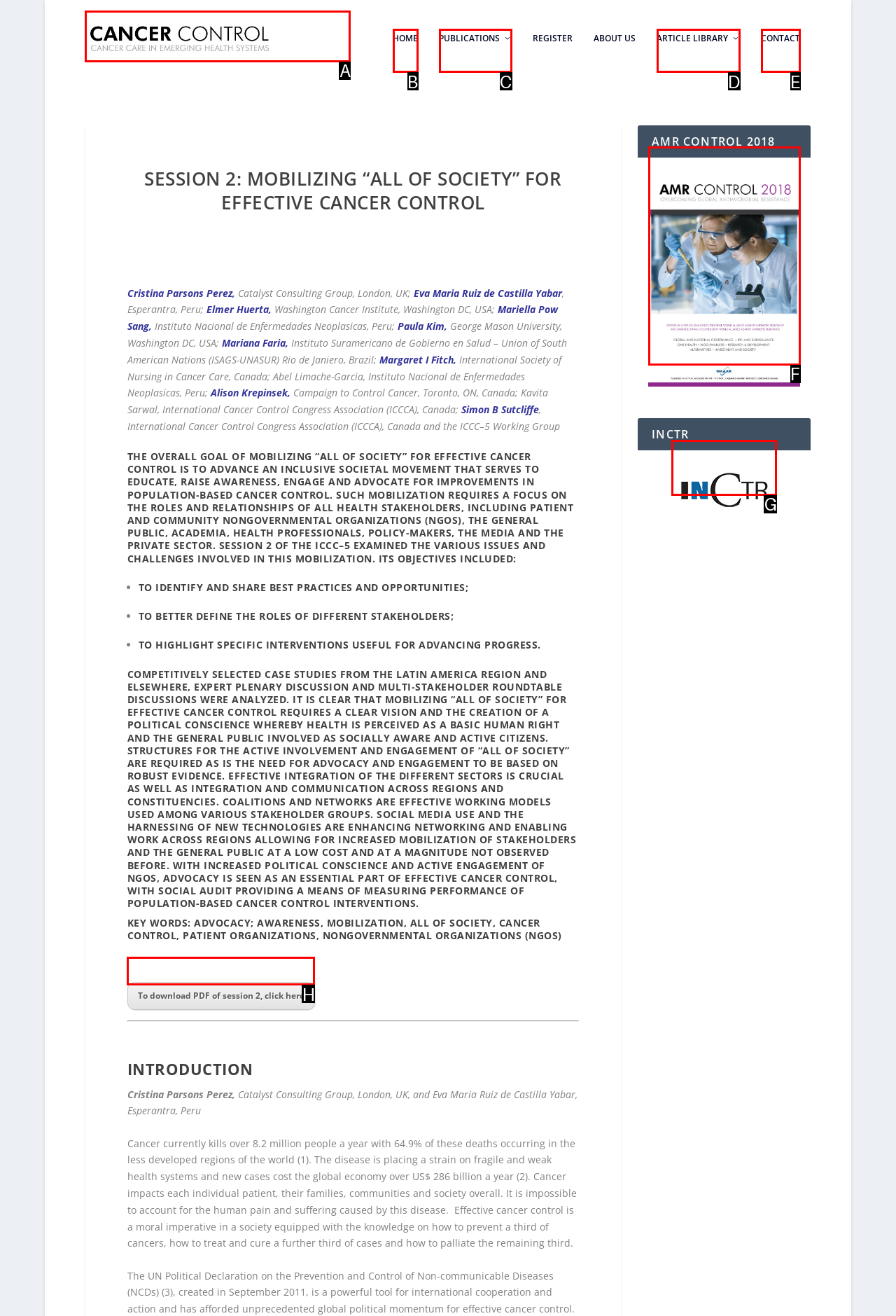Given the description: alt="AMR Control 2018", identify the corresponding option. Answer with the letter of the appropriate option directly.

F